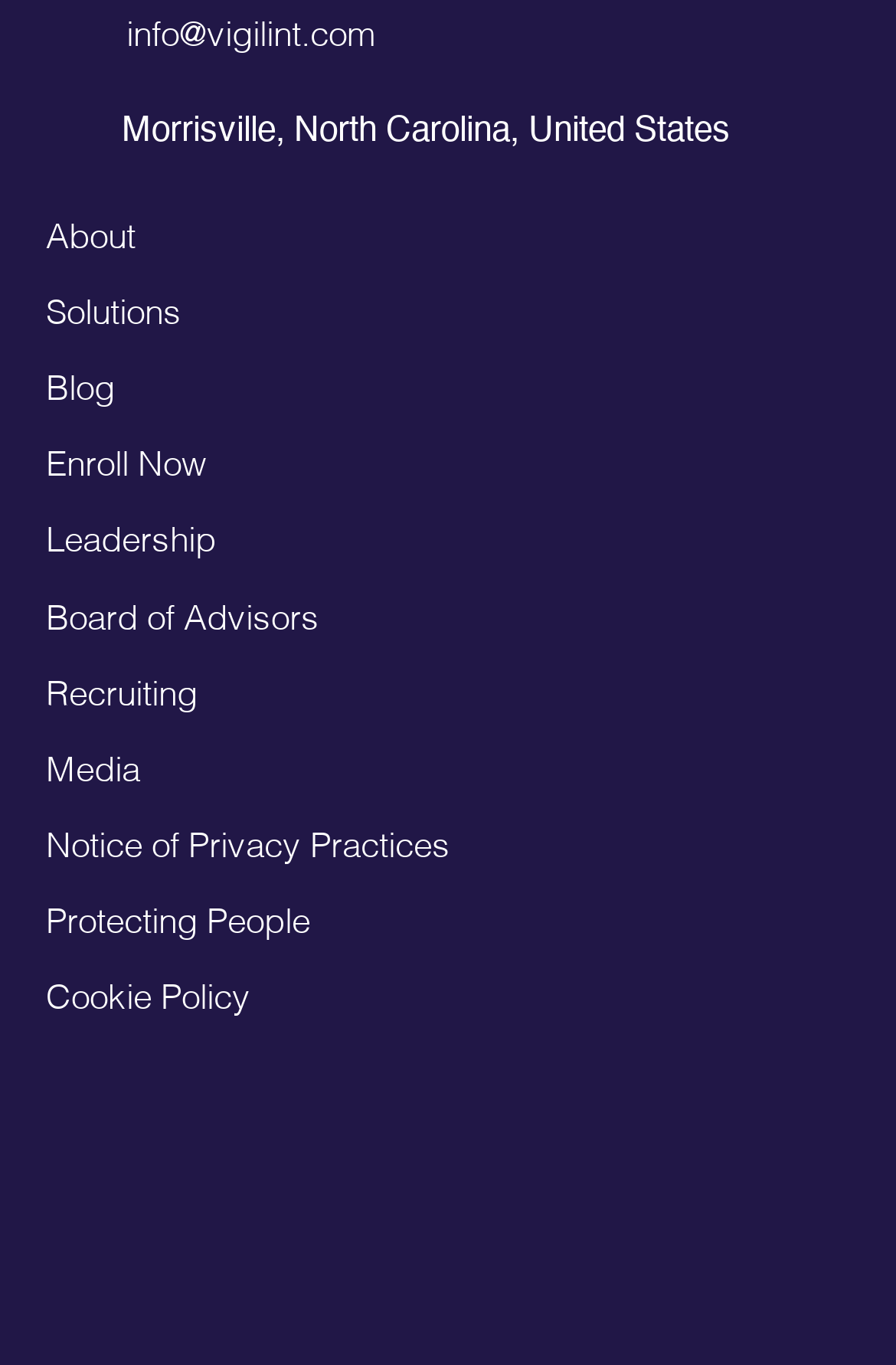What is the purpose of the 'HIPAA Seal' link?
Can you give a detailed and elaborate answer to the question?

I inferred the purpose of the 'HIPAA Seal' link by understanding the context of the webpage, which appears to be related to healthcare or medical services, and HIPAA is a well-known regulation in the healthcare industry. The presence of the 'HIPAA Seal' link suggests that Vigilint is compliant with HIPAA regulations and provides information about it.